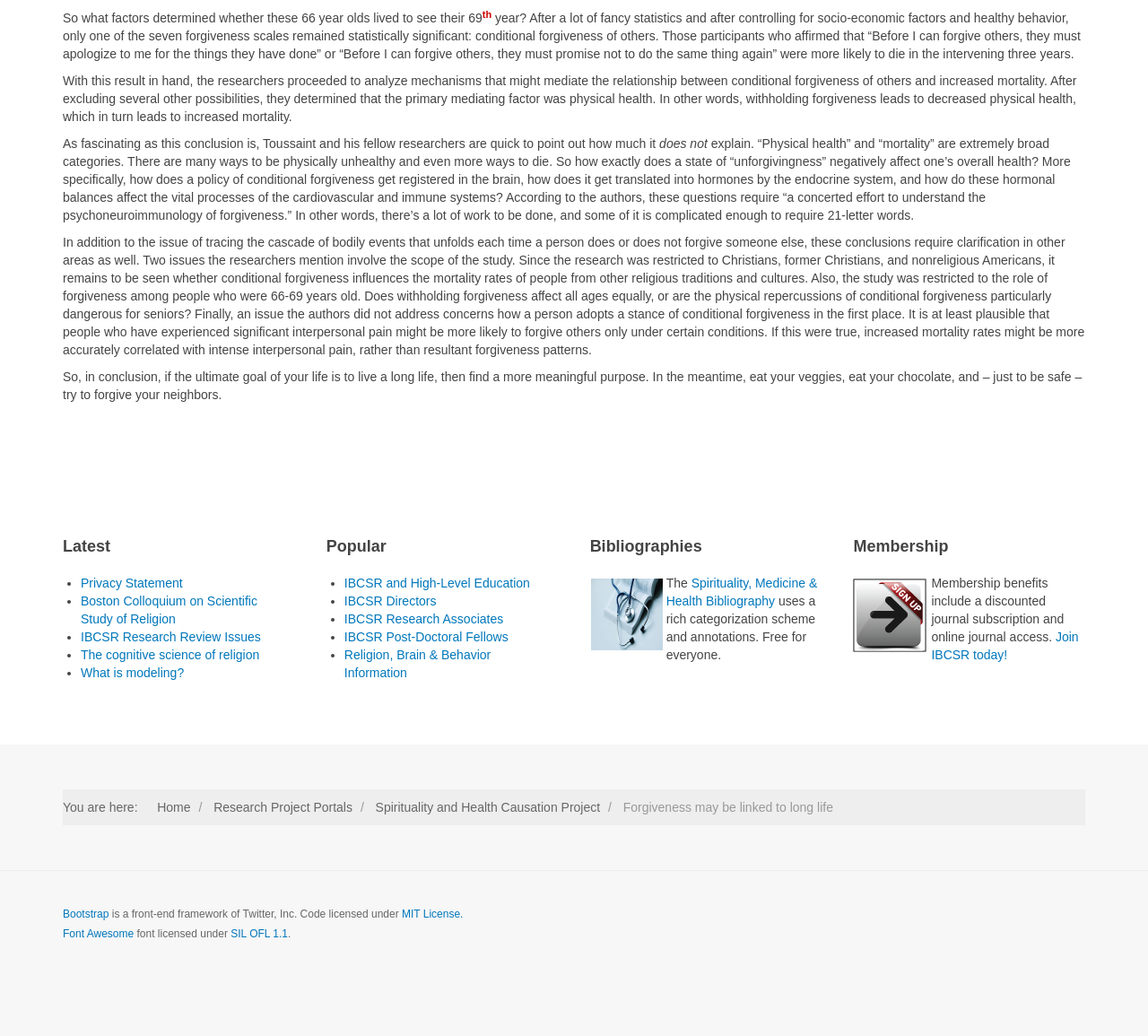Using the format (top-left x, top-left y, bottom-right x, bottom-right y), and given the element description, identify the bounding box coordinates within the screenshot: Religion, Brain & Behavior Information

[0.3, 0.625, 0.428, 0.656]